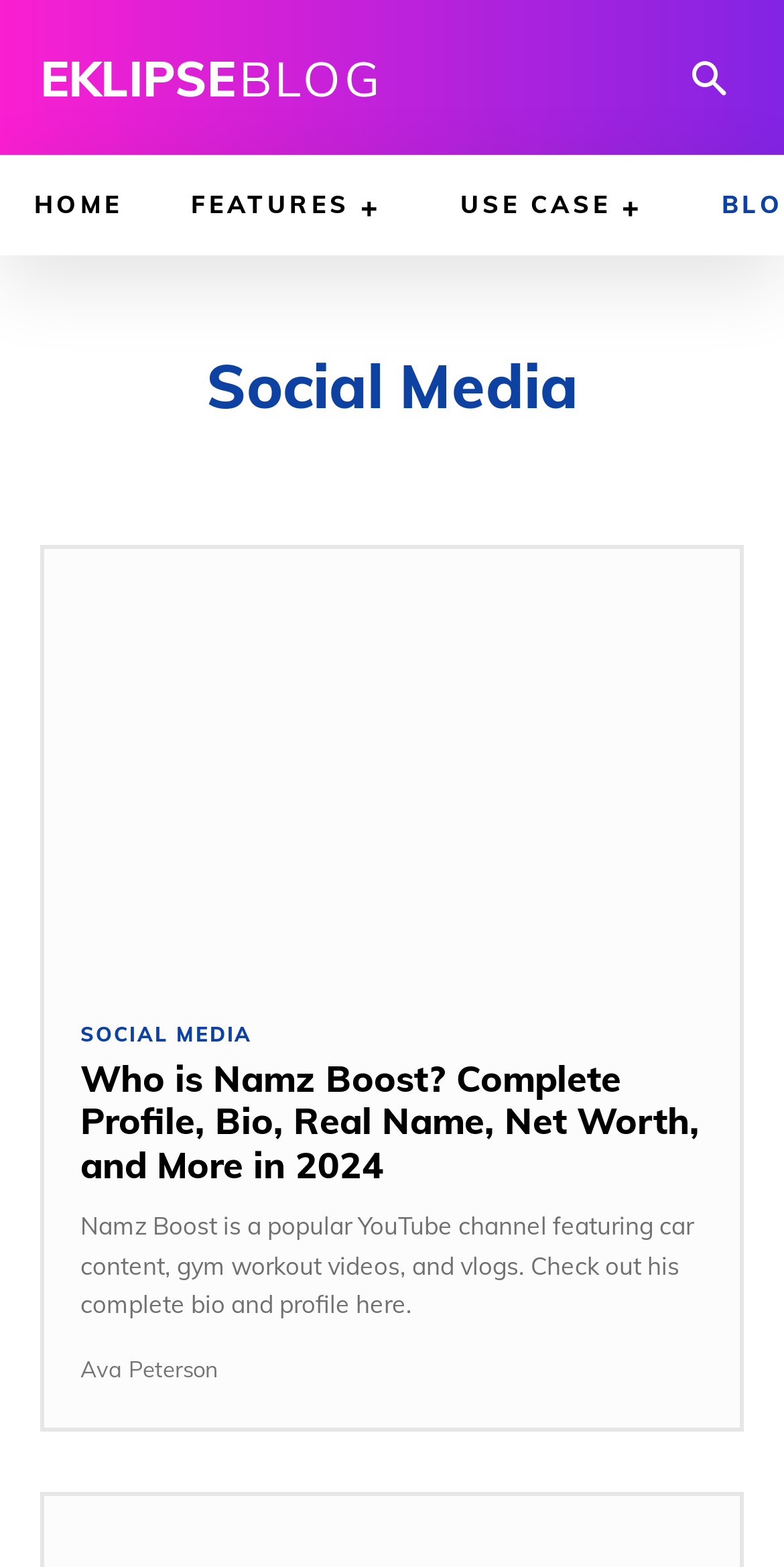Identify the bounding box coordinates for the UI element described as follows: "Features". Ensure the coordinates are four float numbers between 0 and 1, formatted as [left, top, right, bottom].

[0.2, 0.099, 0.544, 0.163]